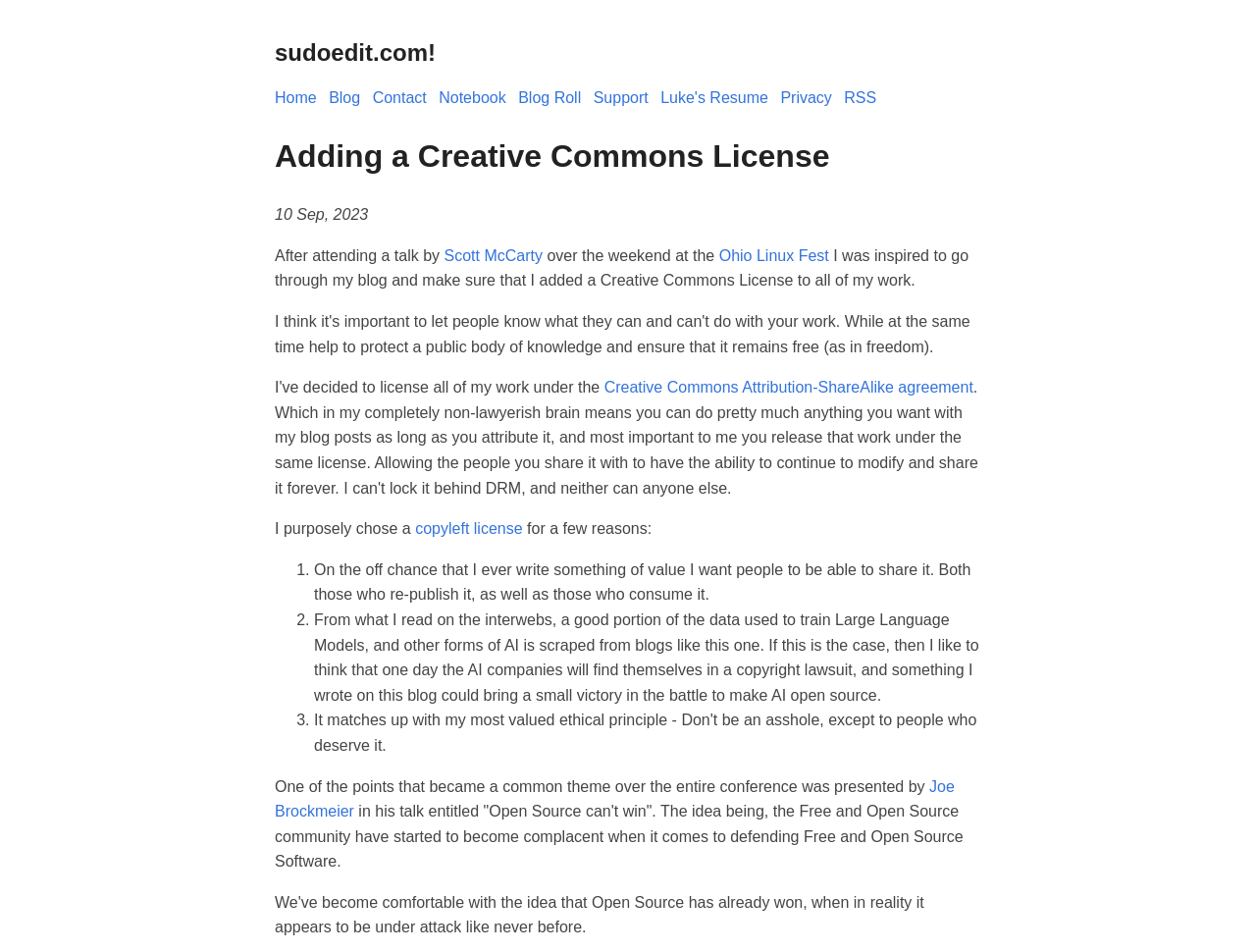Please identify the bounding box coordinates of the element on the webpage that should be clicked to follow this instruction: "view Luke's resume". The bounding box coordinates should be given as four float numbers between 0 and 1, formatted as [left, top, right, bottom].

[0.526, 0.094, 0.612, 0.112]